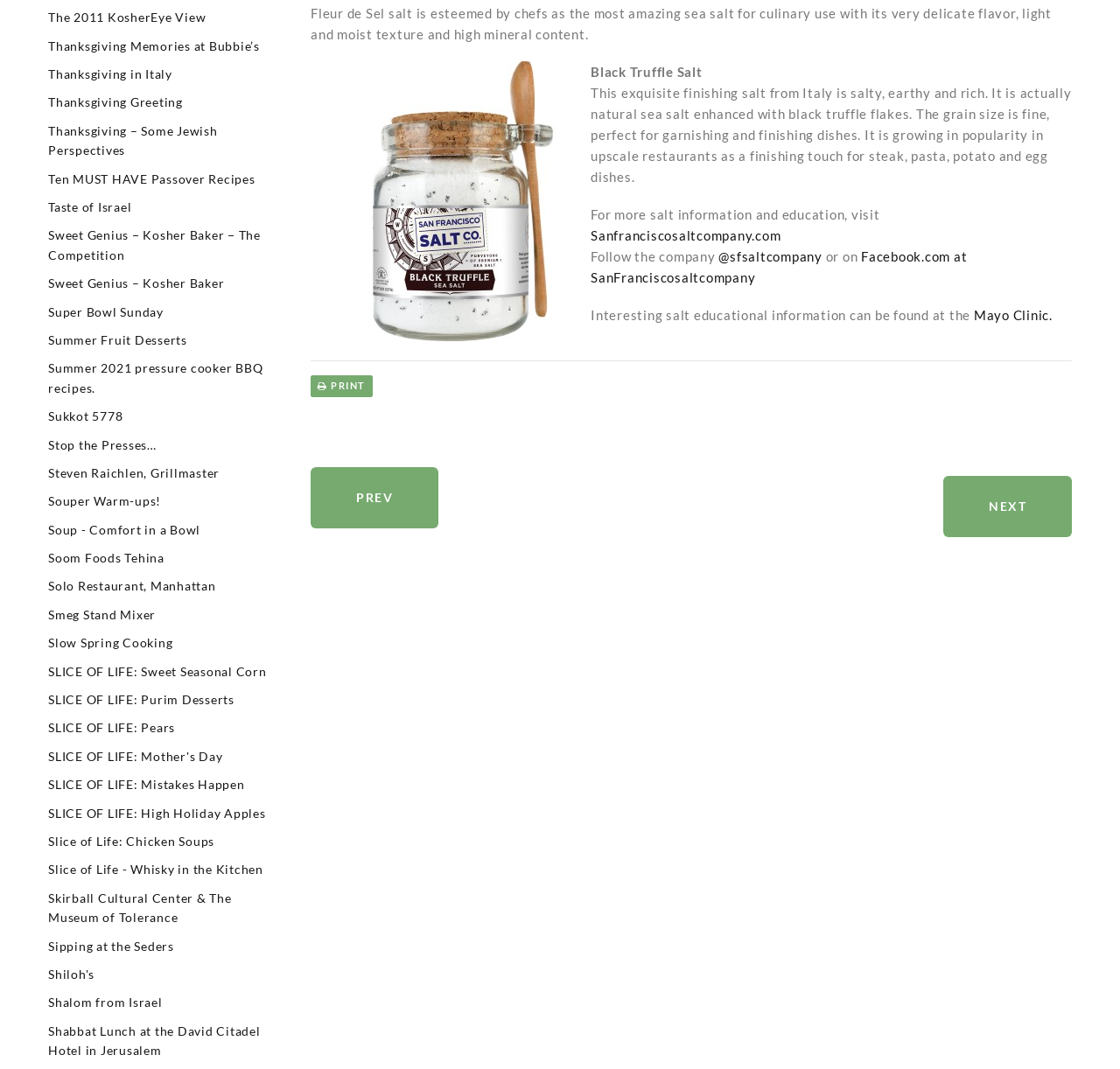Using the provided element description, identify the bounding box coordinates as (top-left x, top-left y, bottom-right x, bottom-right y). Ensure all values are between 0 and 1. Description: Summer Fruit Desserts

[0.043, 0.311, 0.167, 0.325]